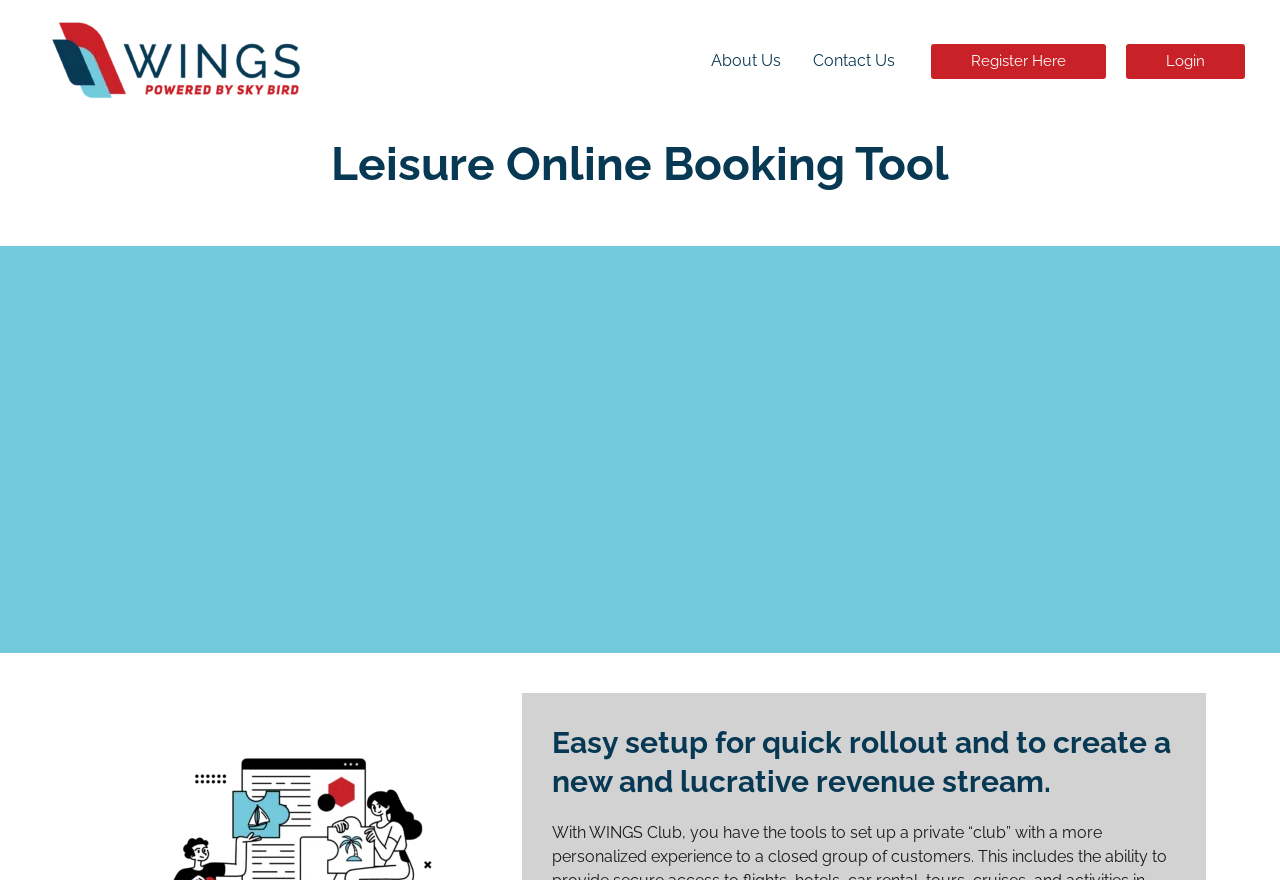Extract the main heading text from the webpage.

Leisure Online Booking Tool